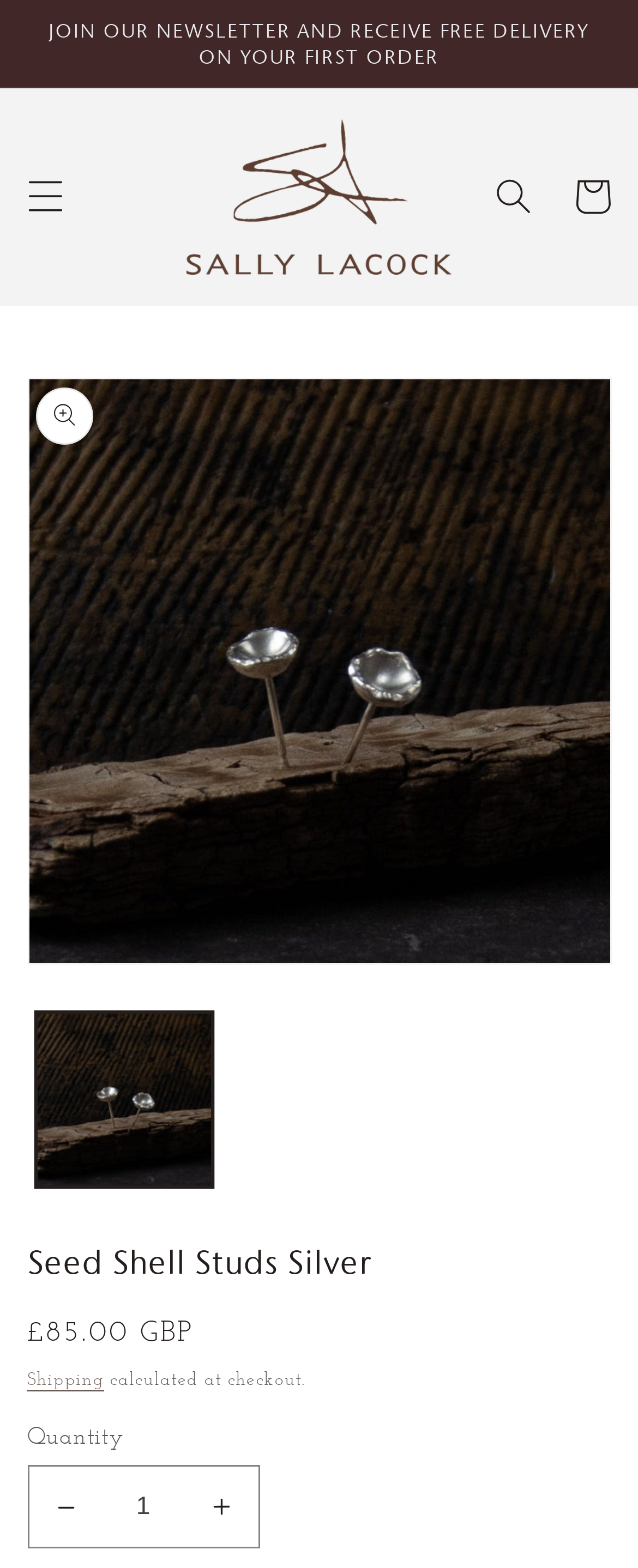Can you find the bounding box coordinates for the element that needs to be clicked to execute this instruction: "Increase the quantity"? The coordinates should be given as four float numbers between 0 and 1, i.e., [left, top, right, bottom].

[0.288, 0.934, 0.404, 0.988]